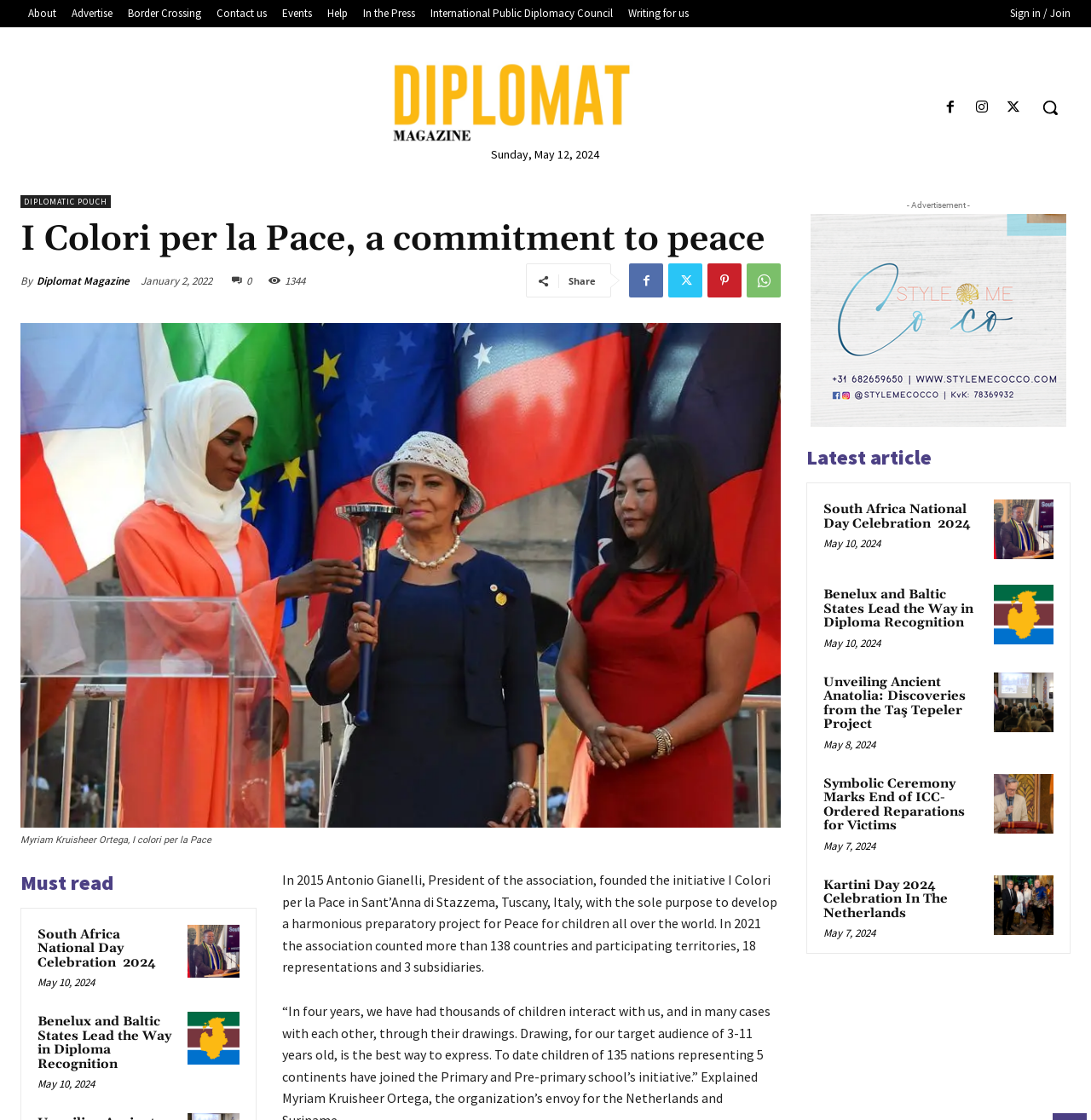Specify the bounding box coordinates of the area to click in order to execute this command: 'View the 'Diplomat Magazine''. The coordinates should consist of four float numbers ranging from 0 to 1, and should be formatted as [left, top, right, bottom].

[0.345, 0.047, 0.655, 0.136]